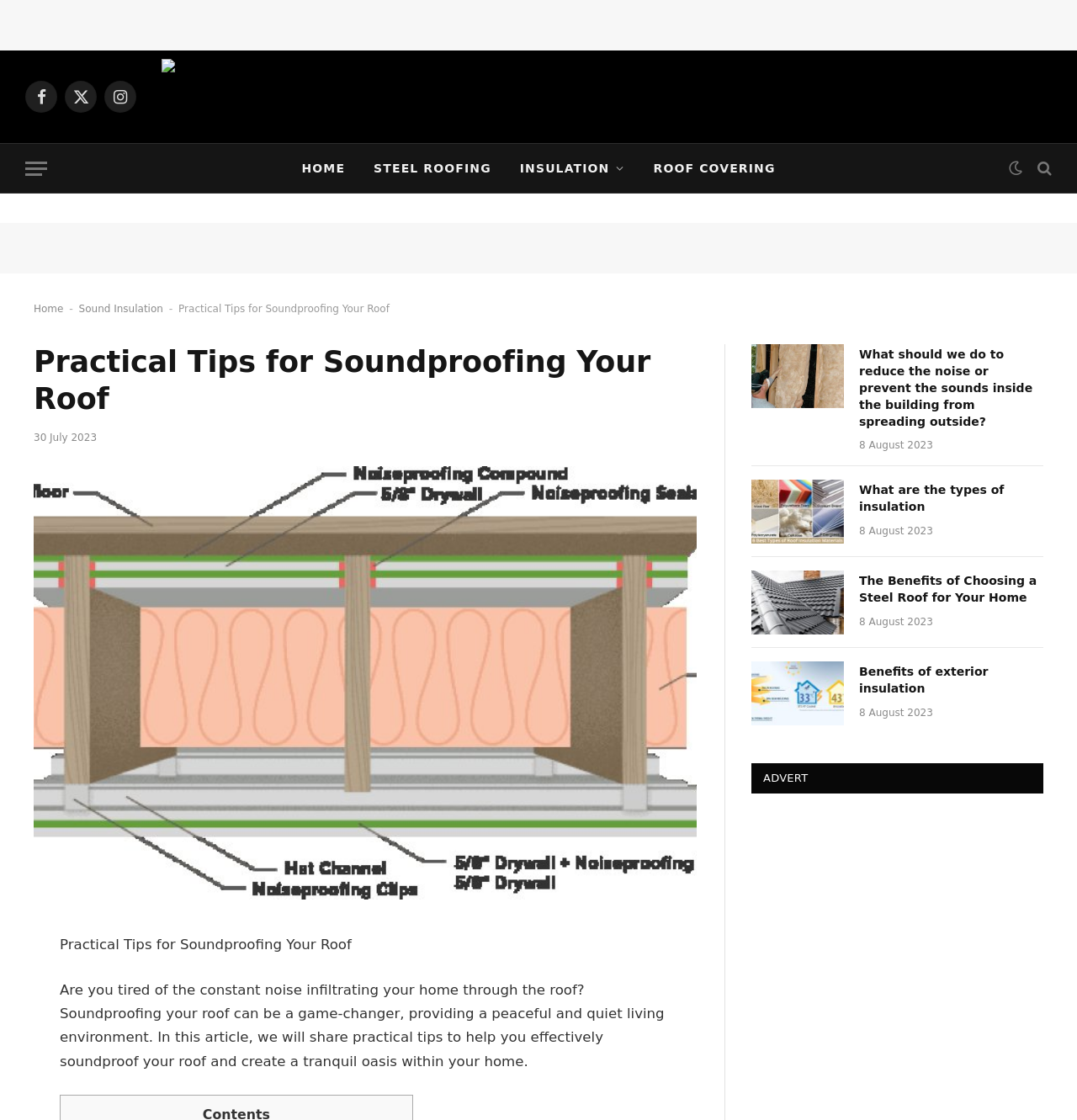Can you give a detailed response to the following question using the information from the image? What type of roofing is mentioned in the webpage?

The type of roofing mentioned in the webpage is steel roofing, which is evident from the link 'STEEL ROOFING' in the navigation menu and the article 'The Benefits of Choosing a Steel Roof for Your Home'.